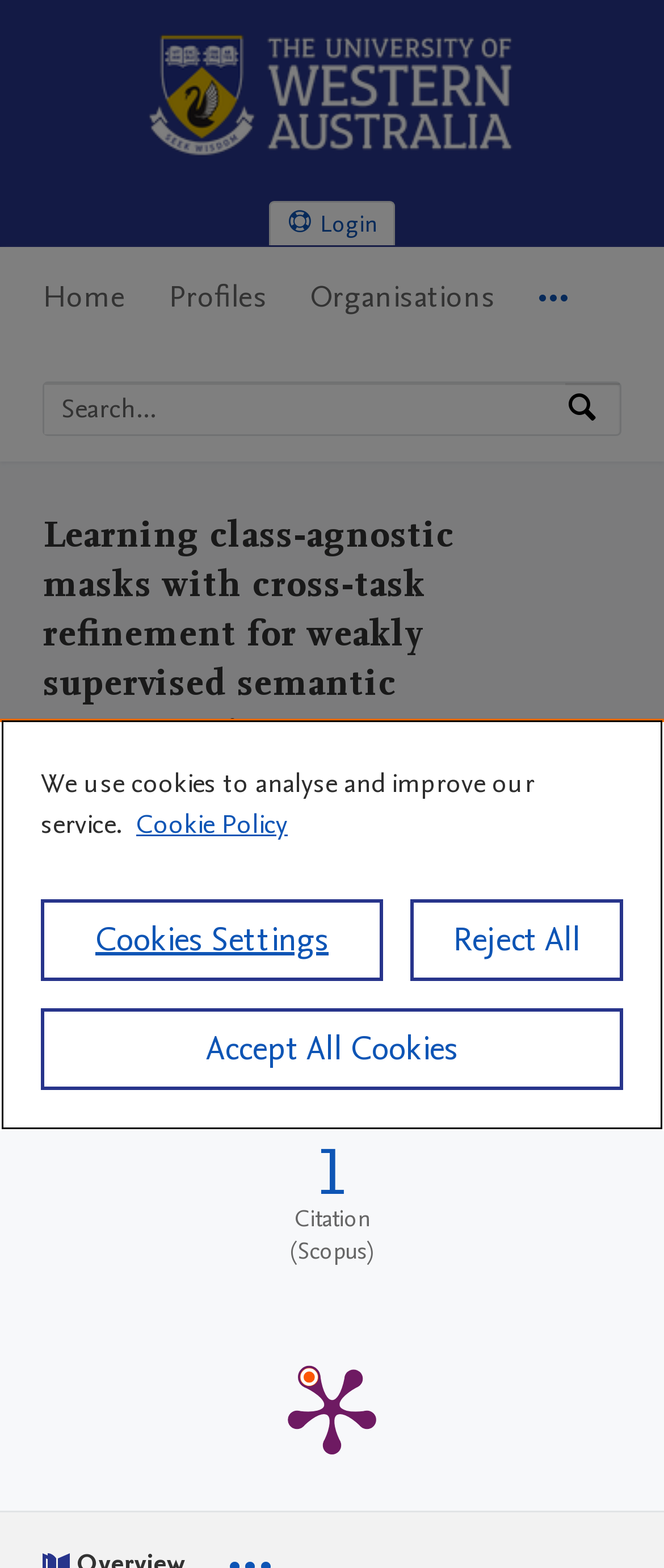Please find and report the bounding box coordinates of the element to click in order to perform the following action: "Login". The coordinates should be expressed as four float numbers between 0 and 1, in the format [left, top, right, bottom].

[0.408, 0.129, 0.592, 0.156]